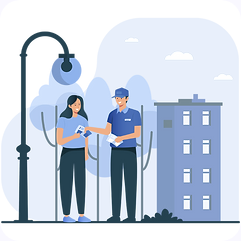Explain in detail what you see in the image.

The image illustrates a vibrant scene set in an urban environment, showcasing a friendly exchange between a brand ambassador and a local resident. The ambassador, dressed in a blue uniform and cap, is handing out flyers, actively engaging with the woman who appears enthusiastic about the interaction. They are surrounded by stylized representations of trees and a building in the background, accentuated by a soft blue palette and fluffy clouds in the sky. This artwork visually embodies direct marketing efforts, highlighting personal connections that brands strive to build within unique communities, such as those found in Wyoming. The overall atmosphere suggests an approachable and community-oriented marketing strategy, resonating with viewers and effectively conveying the theme of engagement in local environments.